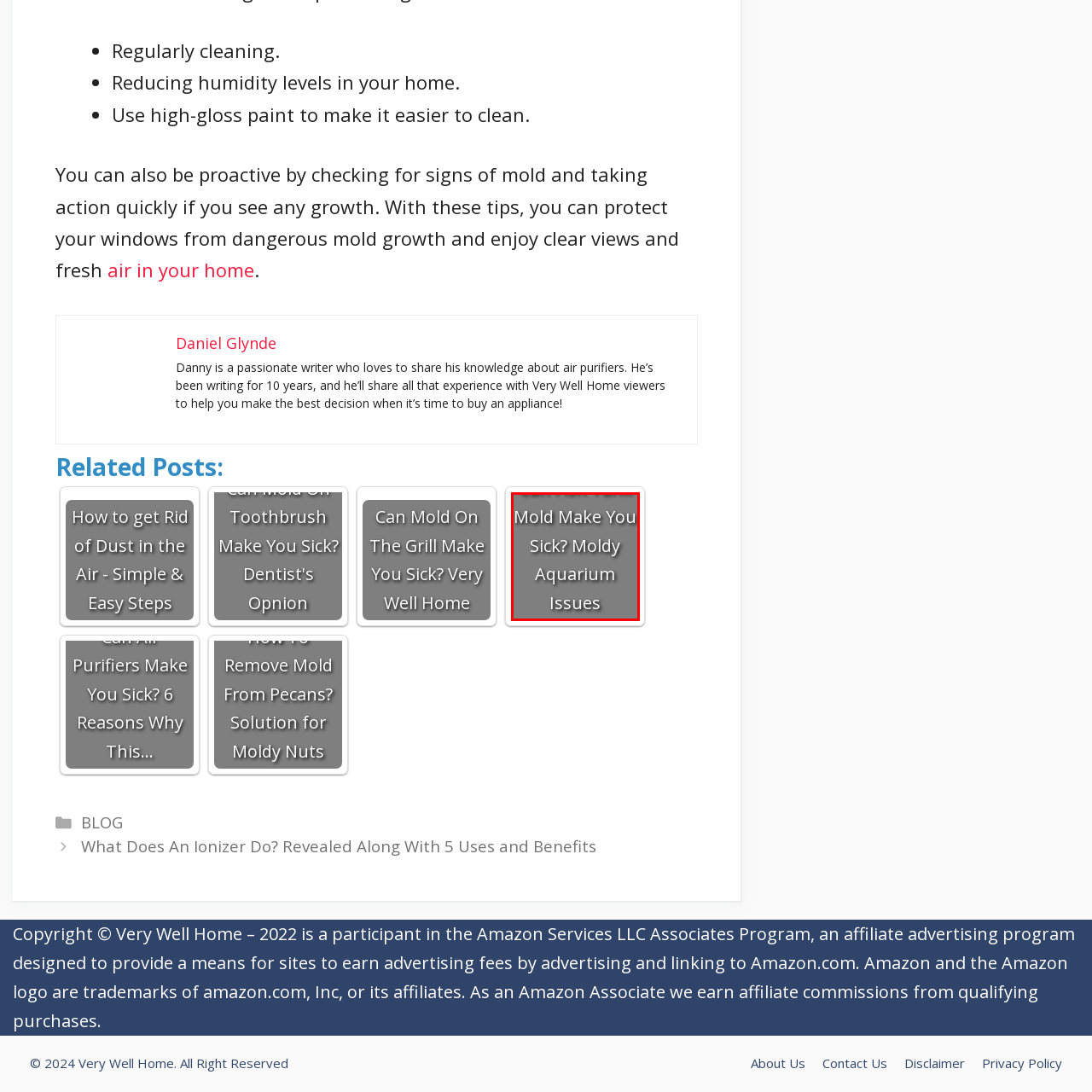Analyze the content inside the red-marked area, Is the article relevant to fish tank owners? Answer using only one word or a concise phrase.

Yes